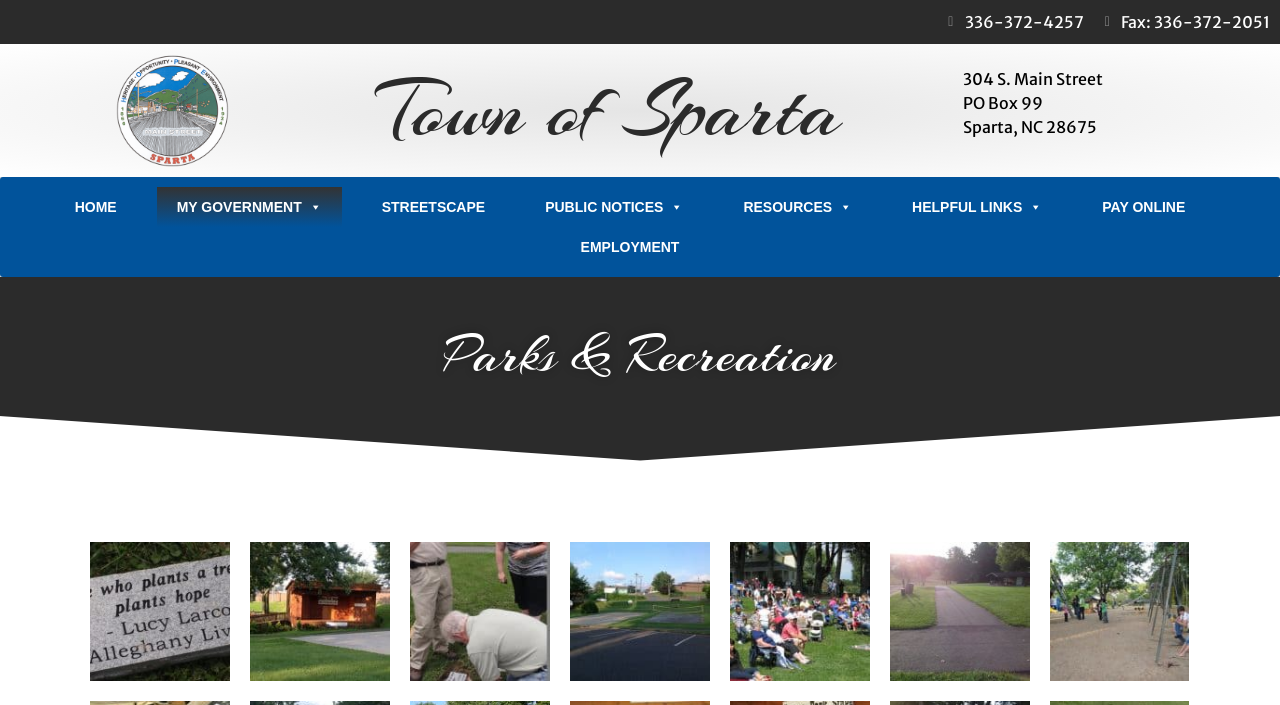Provide the bounding box coordinates of the area you need to click to execute the following instruction: "Visit the town's homepage".

[0.043, 0.265, 0.107, 0.321]